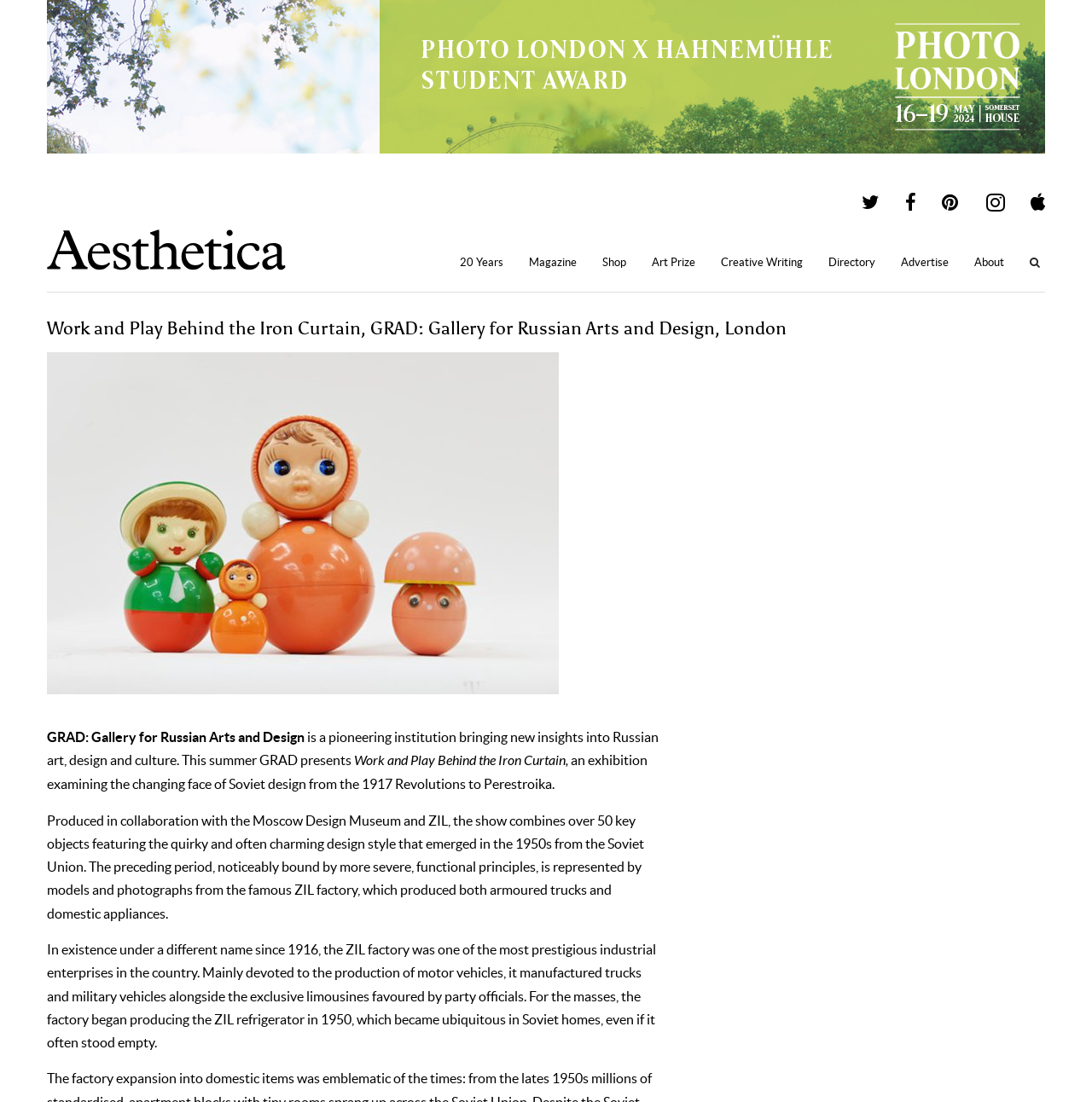What is the year when the ZIL refrigerator was first produced?
Look at the image and construct a detailed response to the question.

The year when the ZIL refrigerator was first produced can be found in the static text element 'For the masses, the factory began producing the ZIL refrigerator in 1950, which became ubiquitous in Soviet homes, even if it often stood empty'.